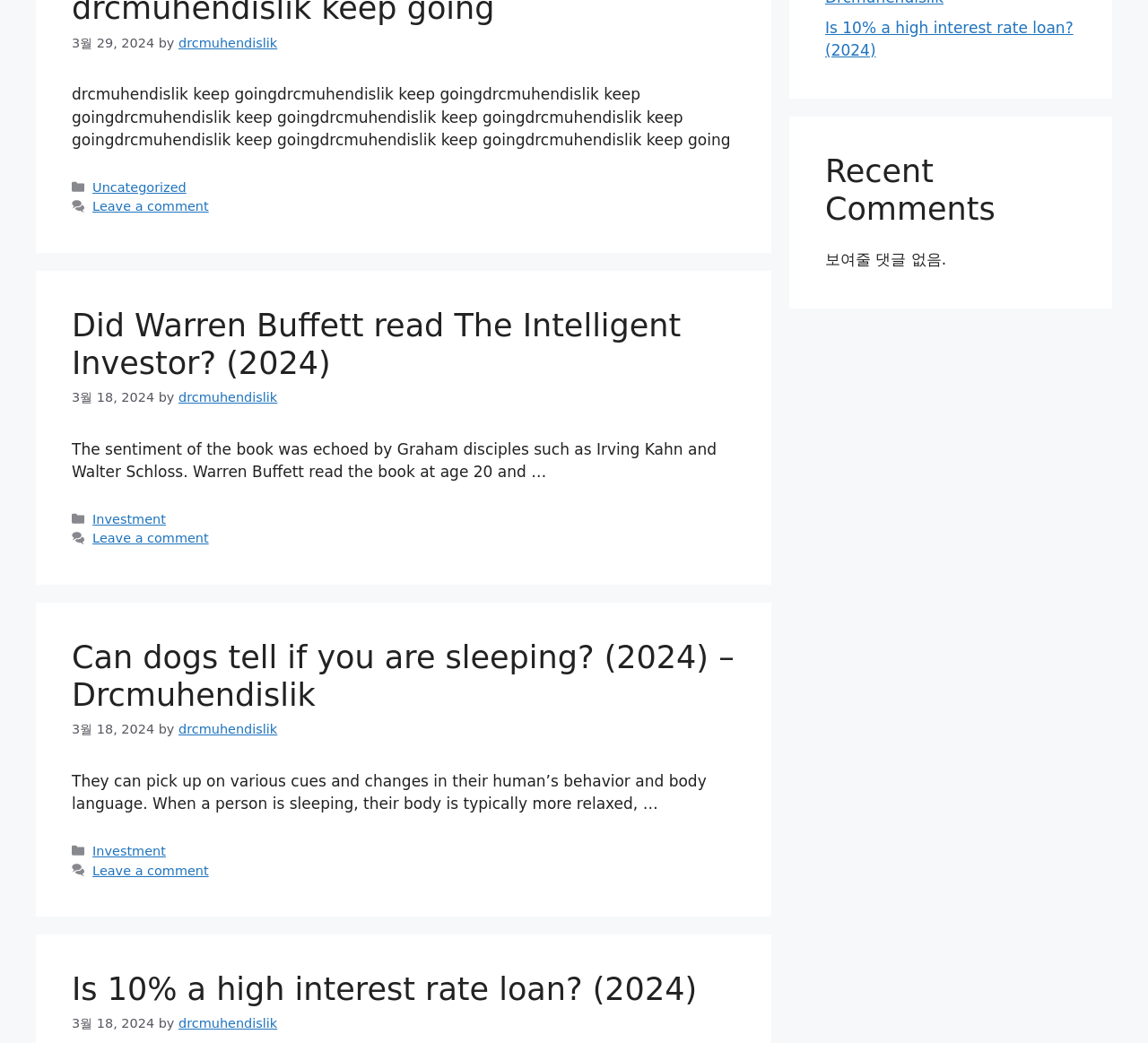Find the bounding box of the UI element described as follows: "Leave a comment".

[0.081, 0.509, 0.182, 0.523]